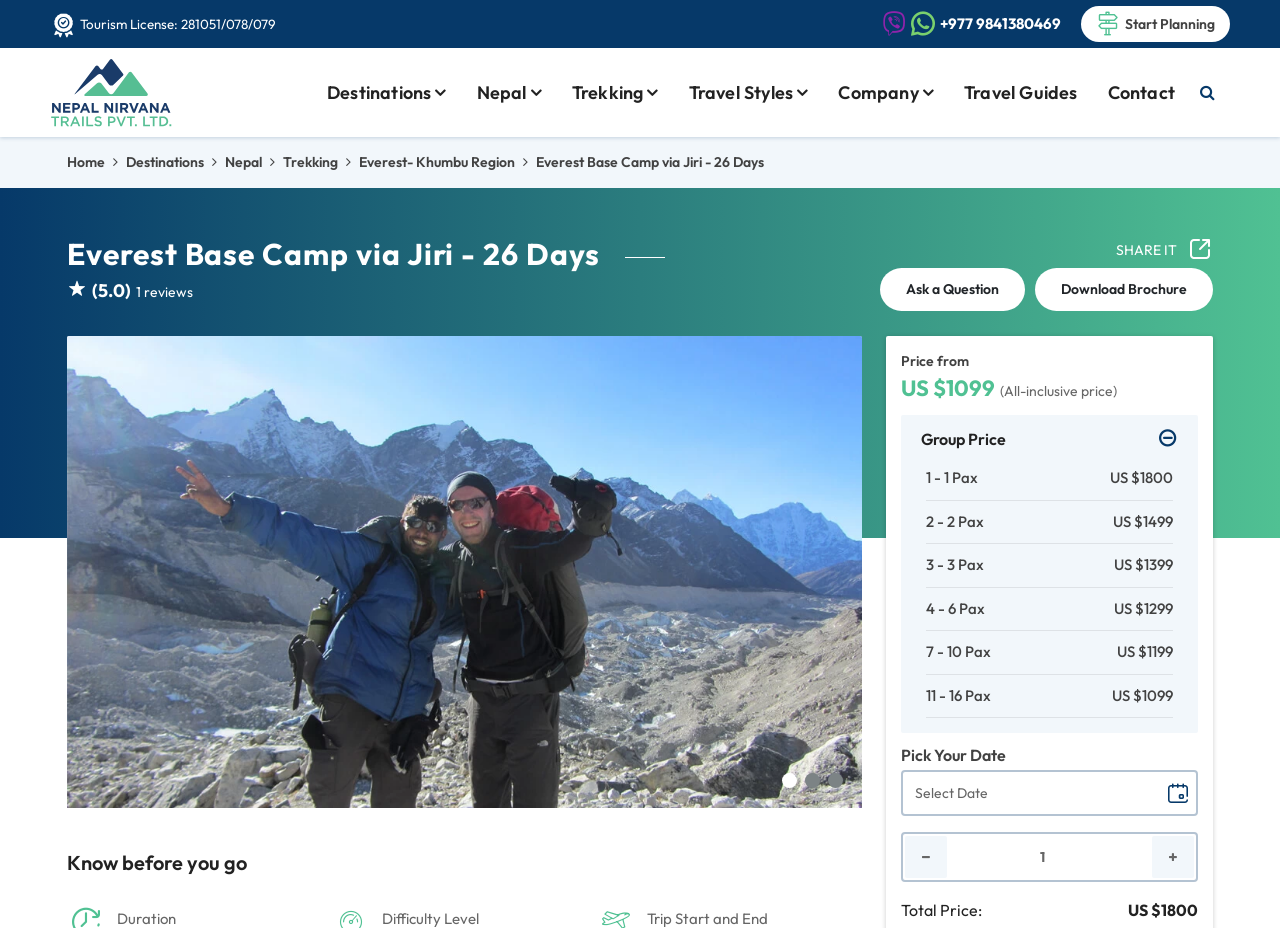Please locate the bounding box coordinates of the element that should be clicked to achieve the given instruction: "Click the 'Start Planning' button".

[0.845, 0.006, 0.961, 0.045]